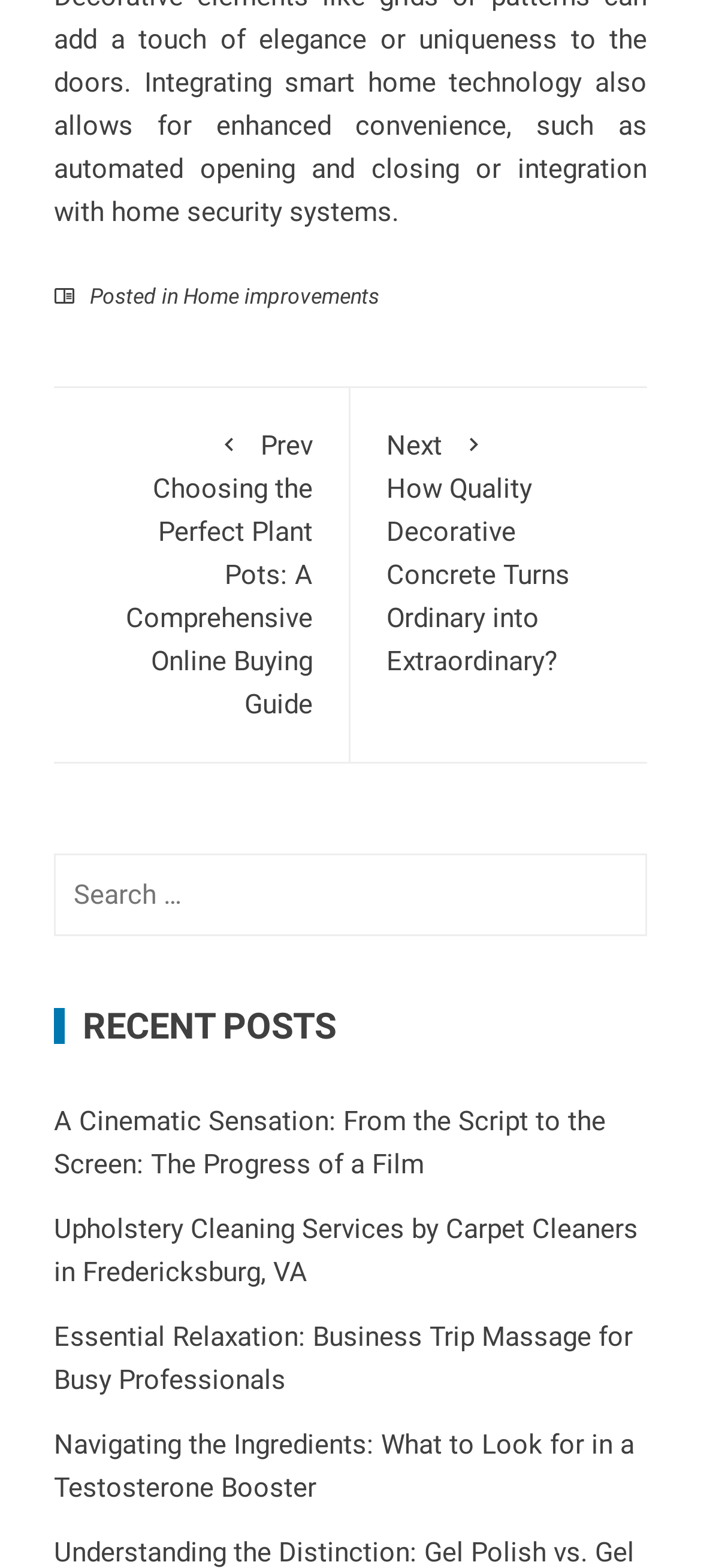Show the bounding box coordinates of the element that should be clicked to complete the task: "Go to the previous post".

[0.128, 0.271, 0.446, 0.46]